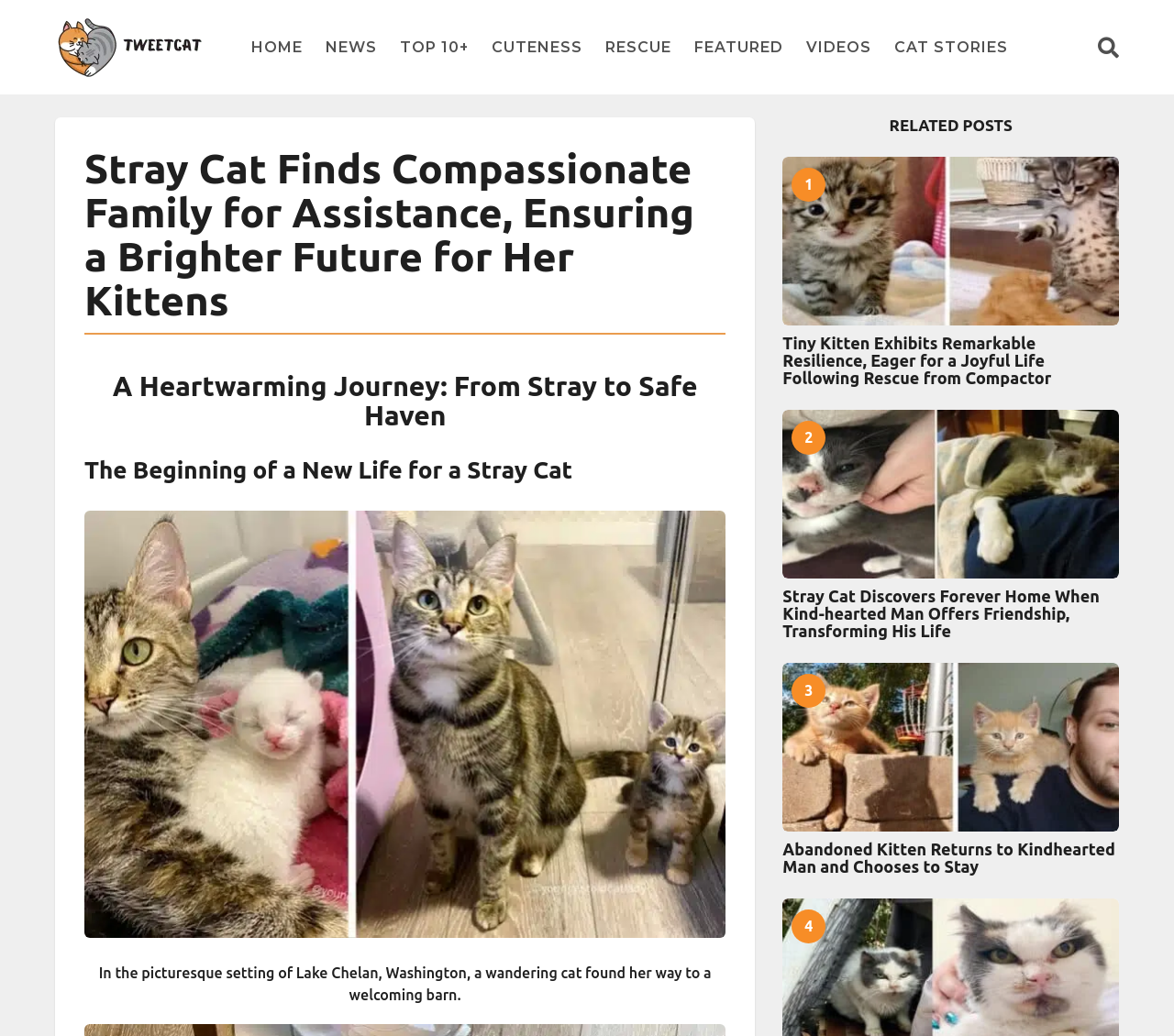What is the main topic of this webpage?
Using the image, give a concise answer in the form of a single word or short phrase.

Stray cat story